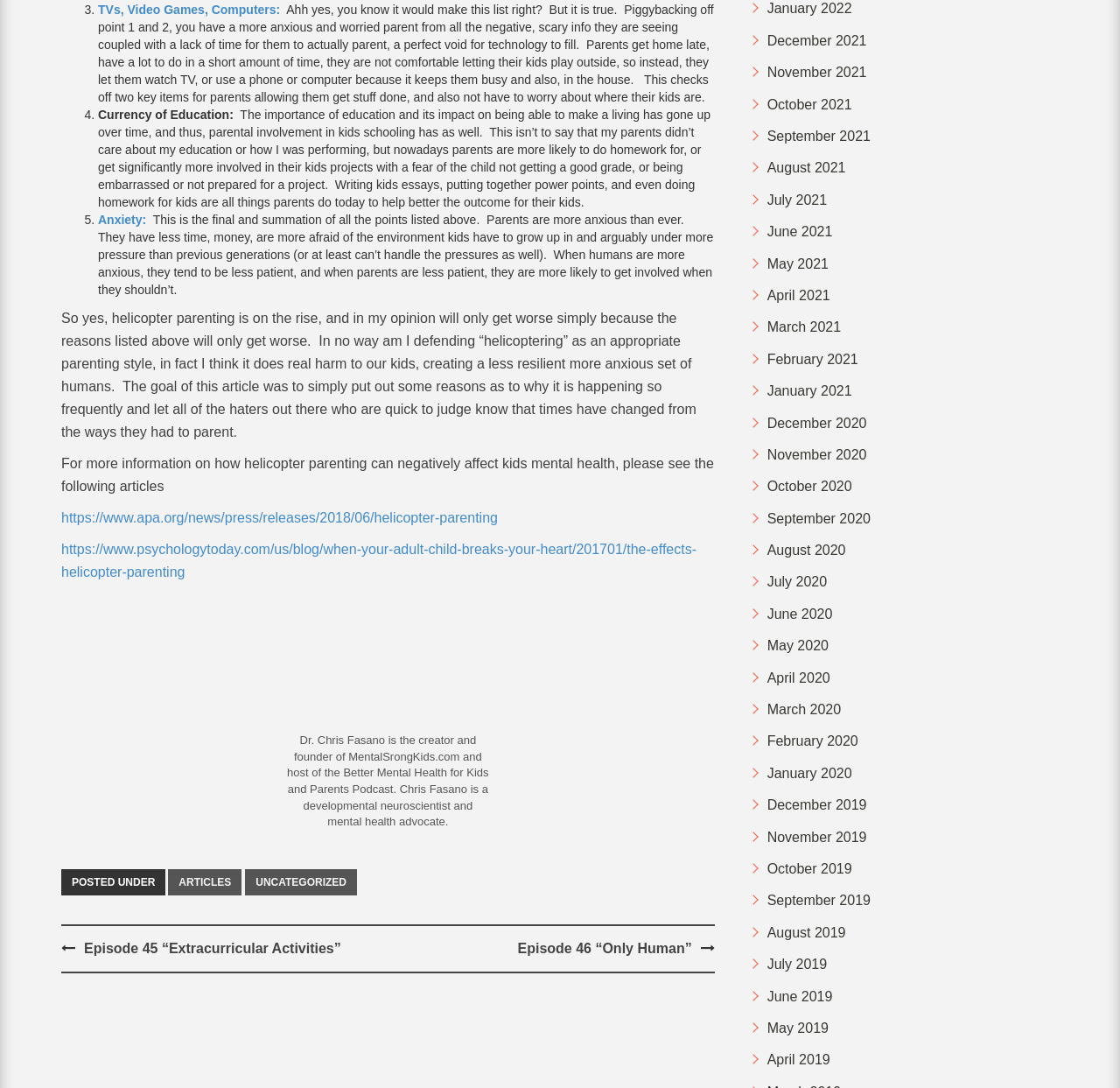Using the description "April 2020", predict the bounding box of the relevant HTML element.

[0.685, 0.616, 0.741, 0.63]